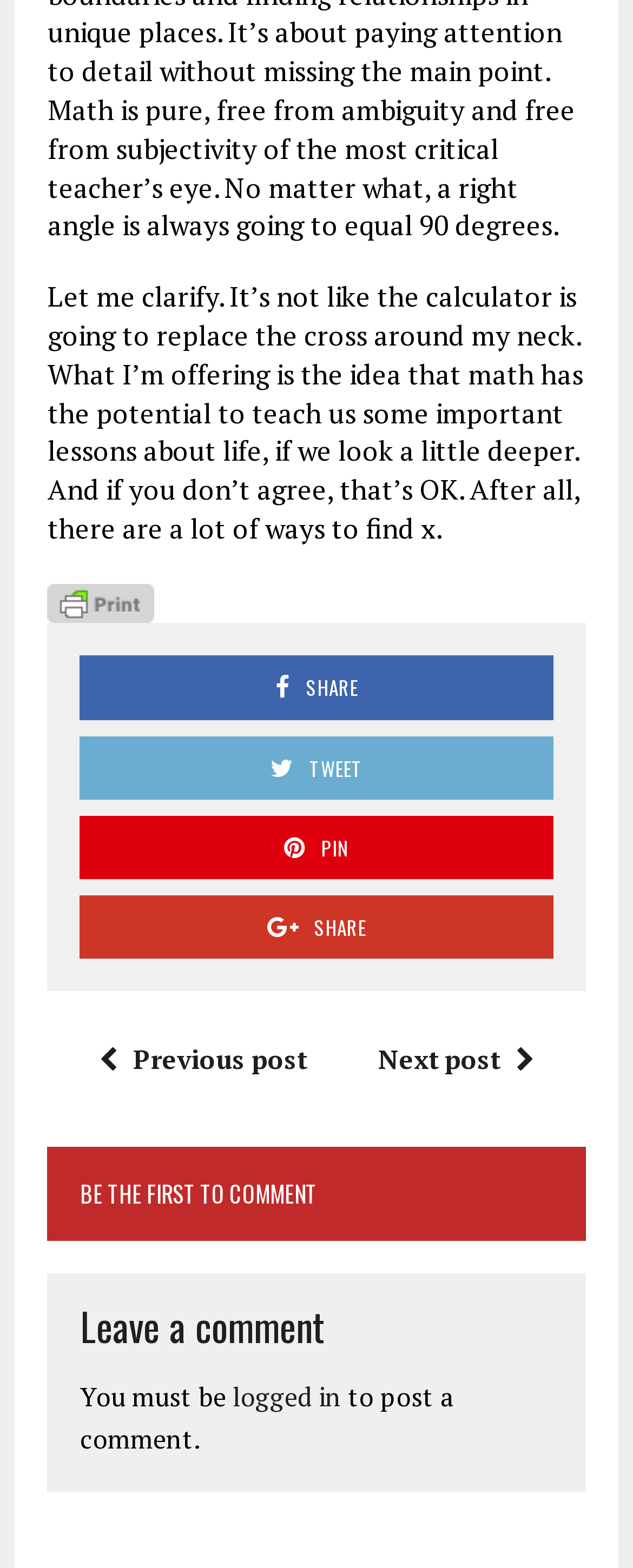Use one word or a short phrase to answer the question provided: 
What is the purpose of the link with the icon?

To share the article